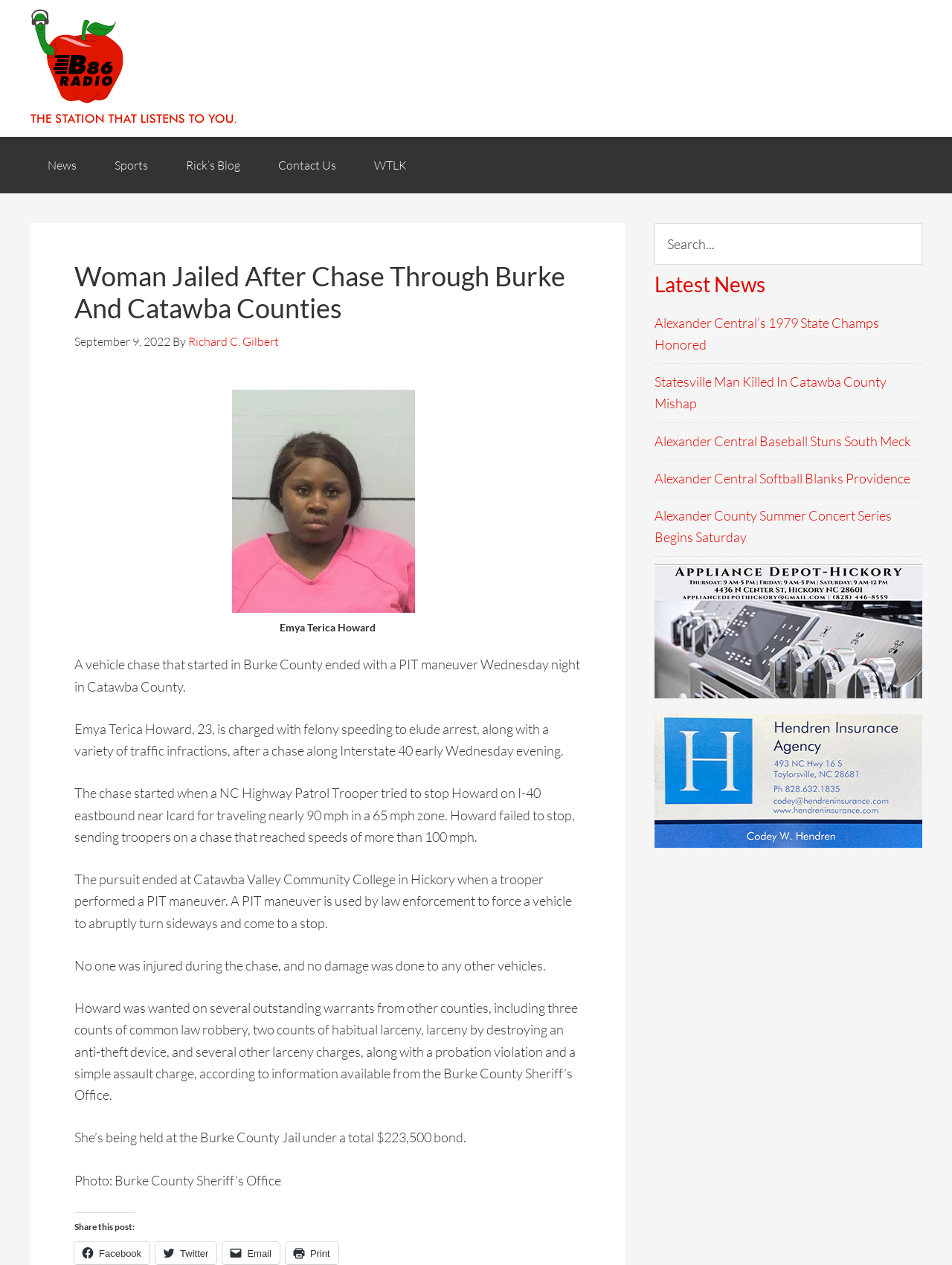Please provide a one-word or short phrase answer to the question:
How many counts of common law robbery is Emya Terica Howard wanted for?

three